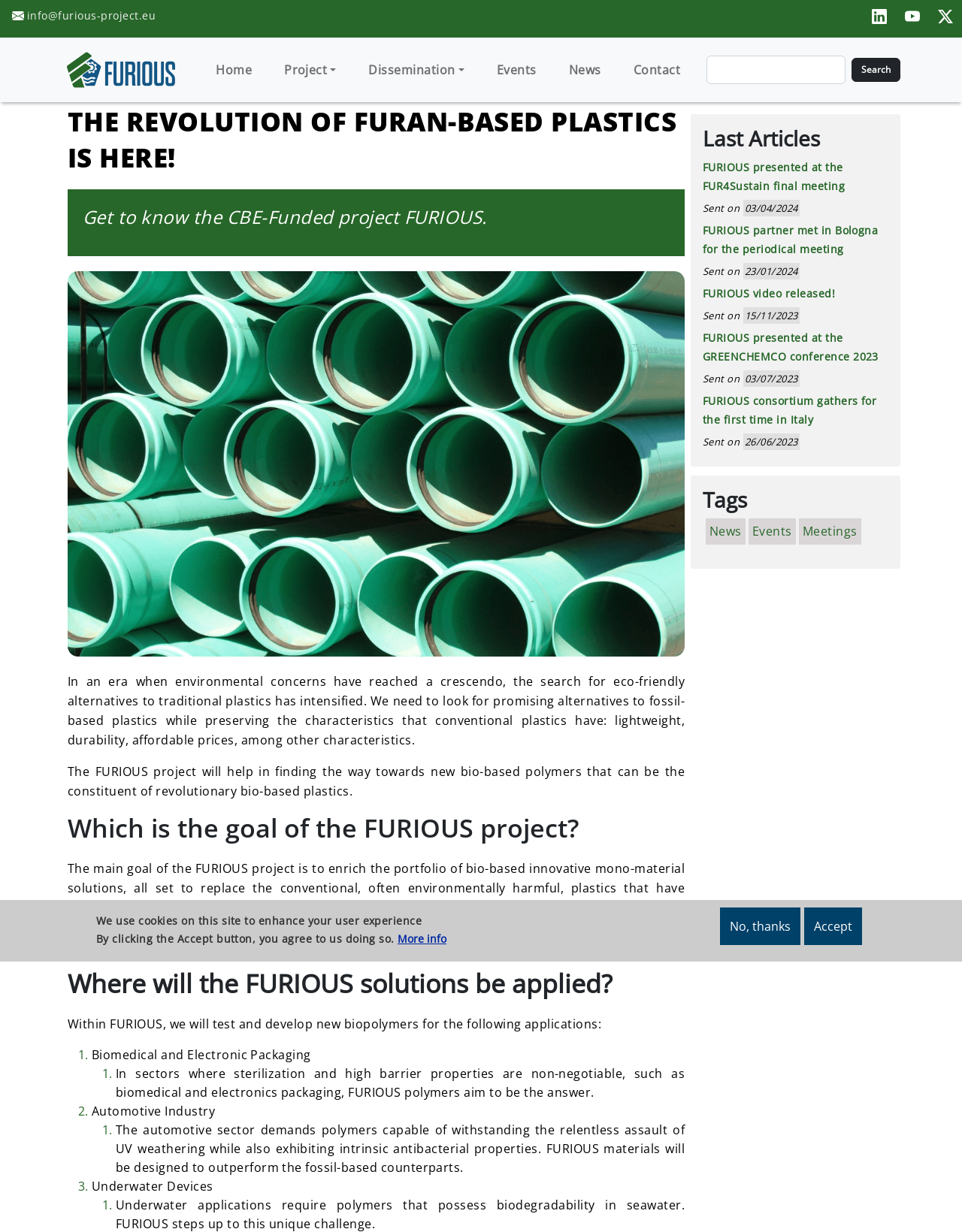Please indicate the bounding box coordinates of the element's region to be clicked to achieve the instruction: "Read the latest news". Provide the coordinates as four float numbers between 0 and 1, i.e., [left, top, right, bottom].

[0.73, 0.13, 0.878, 0.156]